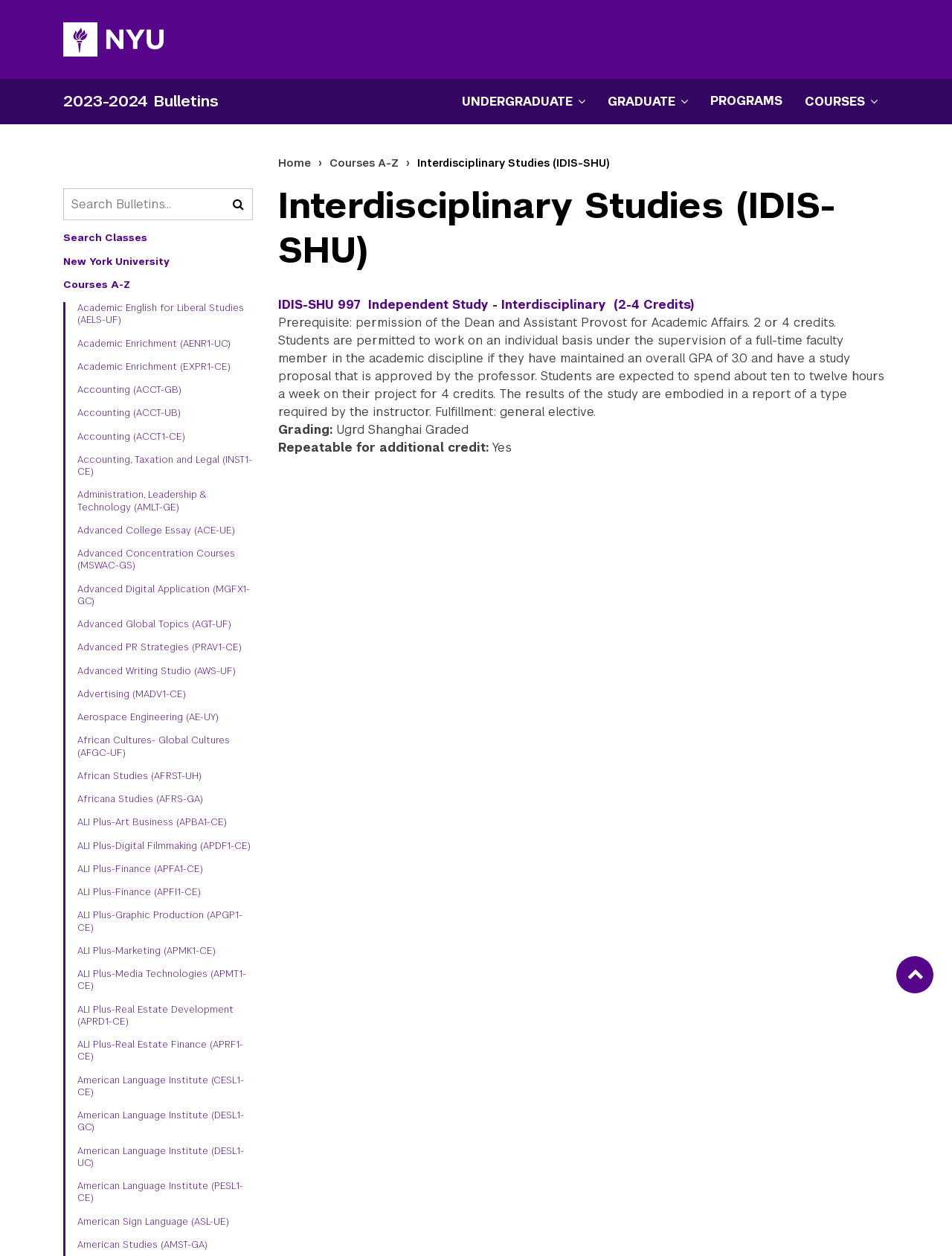Please locate the bounding box coordinates of the element's region that needs to be clicked to follow the instruction: "Open undergraduate menu". The bounding box coordinates should be provided as four float numbers between 0 and 1, i.e., [left, top, right, bottom].

[0.473, 0.064, 0.627, 0.098]